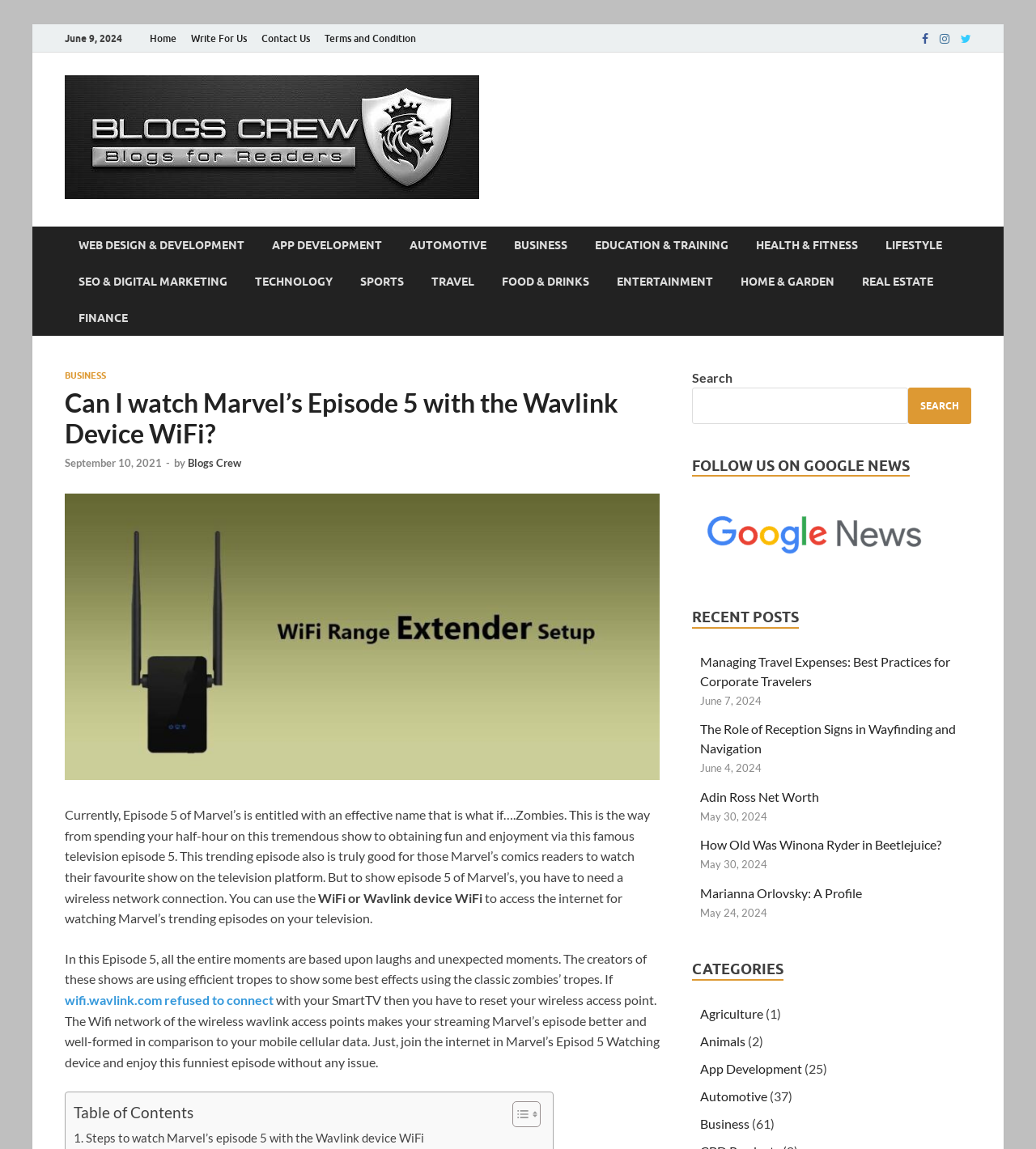Please look at the image and answer the question with a detailed explanation: How many categories are listed on the webpage?

The categories are listed at the bottom of the webpage, and there are 24 of them, including 'Agriculture', 'Animals', 'App Development', and so on.